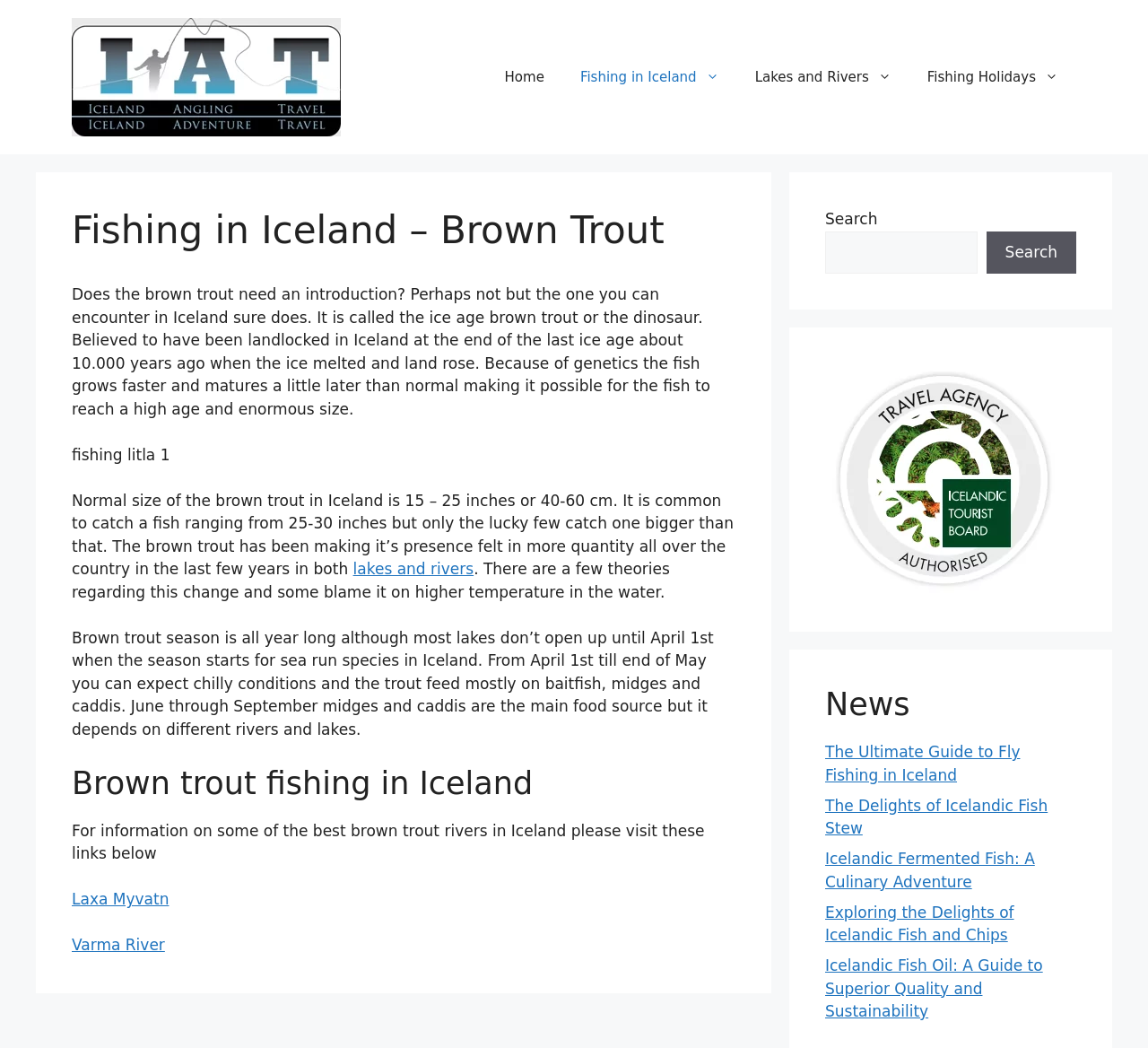Provide the bounding box coordinates for the specified HTML element described in this description: "parent_node: Helix Nebula value="Order"". The coordinates should be four float numbers ranging from 0 to 1, in the format [left, top, right, bottom].

None